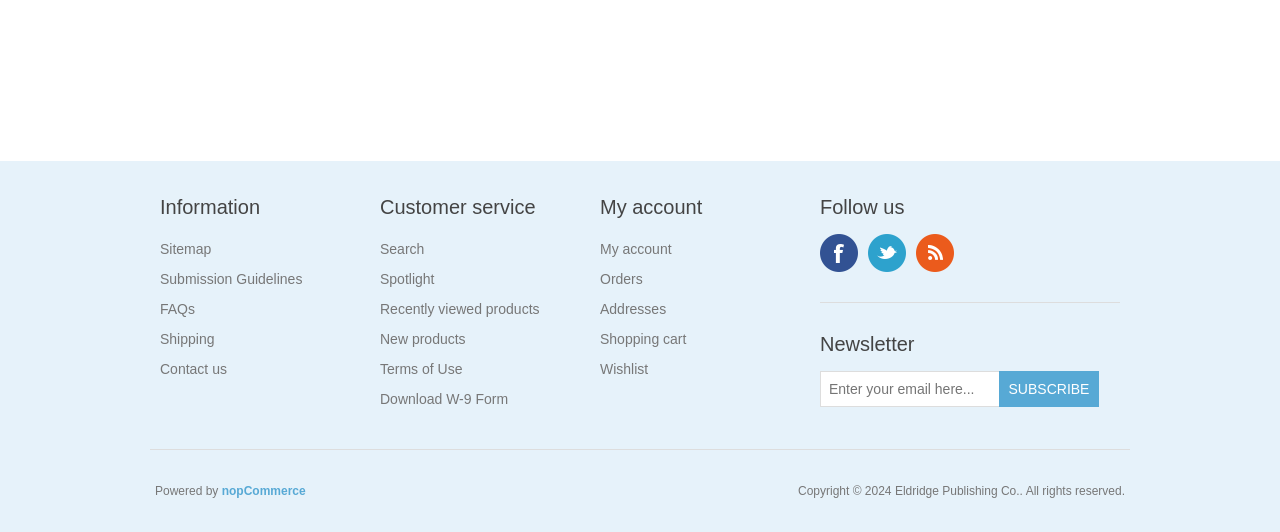Bounding box coordinates should be in the format (top-left x, top-left y, bottom-right x, bottom-right y) and all values should be floating point numbers between 0 and 1. Determine the bounding box coordinate for the UI element described as: name="NewsletterEmail" placeholder="Enter your email here..."

[0.641, 0.698, 0.781, 0.766]